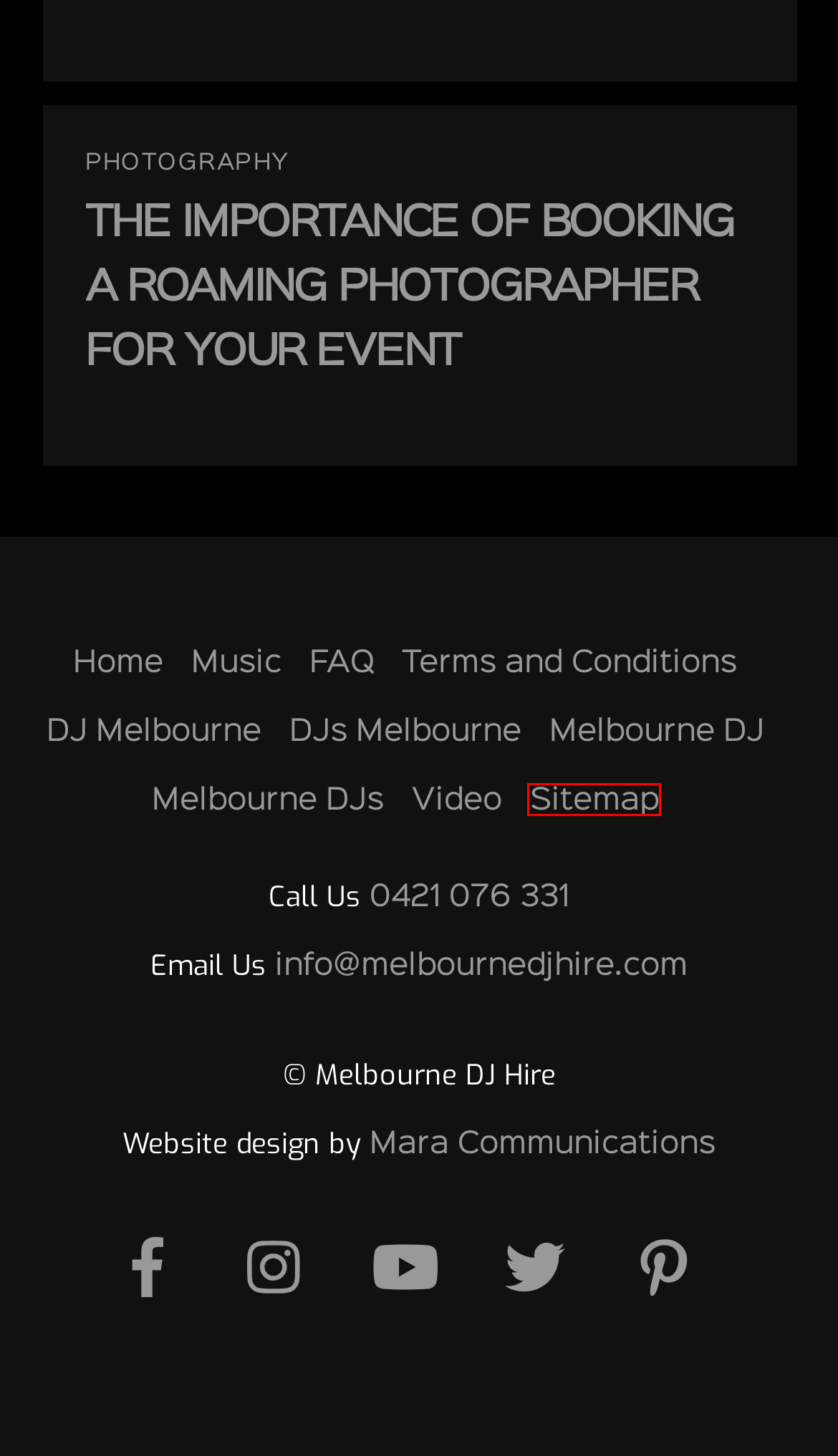Inspect the screenshot of a webpage with a red rectangle bounding box. Identify the webpage description that best corresponds to the new webpage after clicking the element inside the bounding box. Here are the candidates:
A. Melbourne DJ Hire | Music Charts | Top notch at the best price
B. Mara Communications | Nicki Lloyd | Website Design Bayside Melbourne
C. Melbourne DJ FAQ: Get Answers for Your Party Related Queries
D. Melbourne DJ Terms and Conditions: Read our policies
E. Sitemap - Melbourne DJ HIRE | Photobooths | Photography
F. Melbourne DJ from $300 | Photobooths | Photographers for all Occasions
G. Melbourne Dj
H. PHOTOGRAPHY Archives - Melbourne DJ HIRE

E